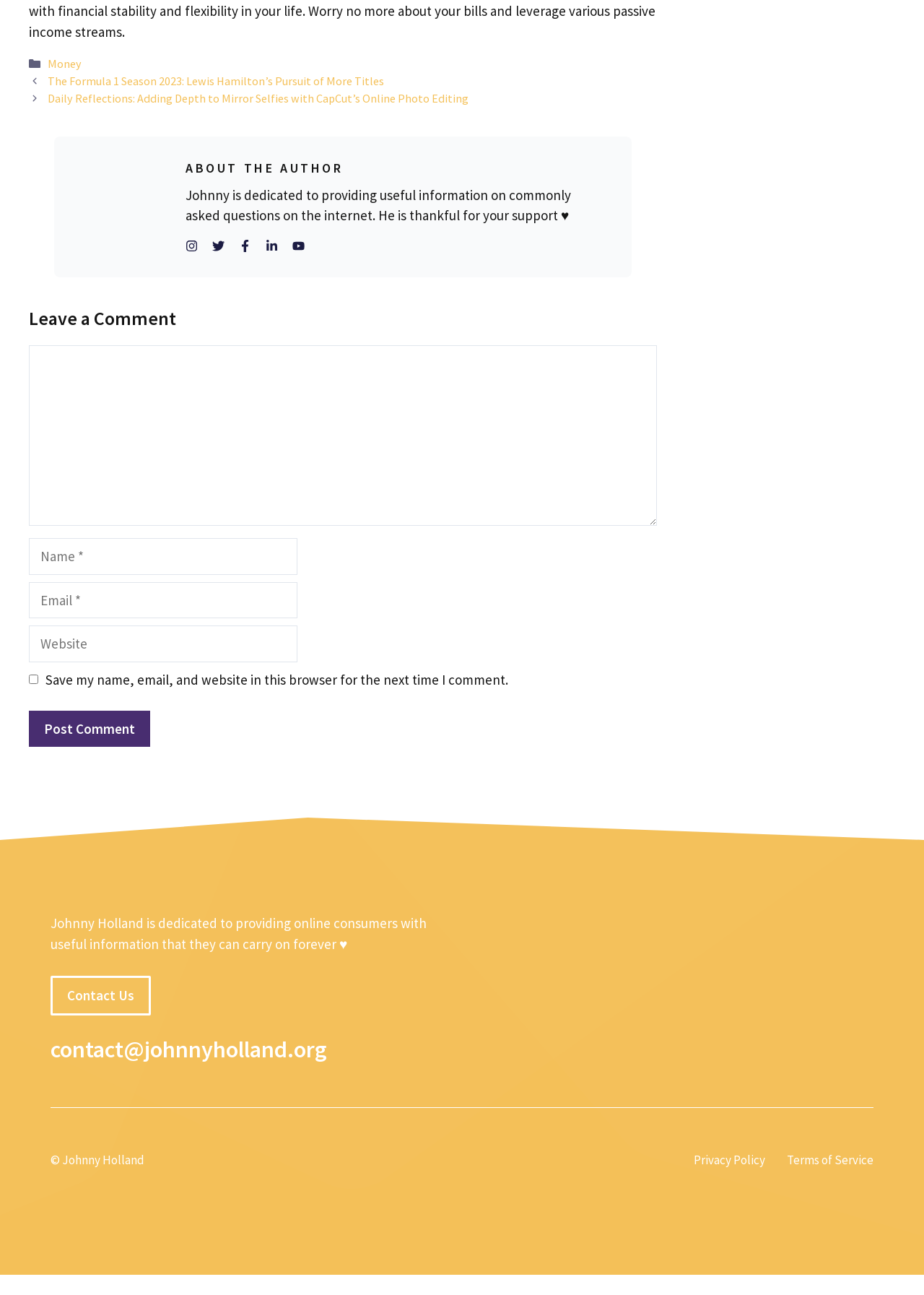Please identify the bounding box coordinates of the element's region that should be clicked to execute the following instruction: "Contact Us". The bounding box coordinates must be four float numbers between 0 and 1, i.e., [left, top, right, bottom].

[0.055, 0.754, 0.163, 0.784]